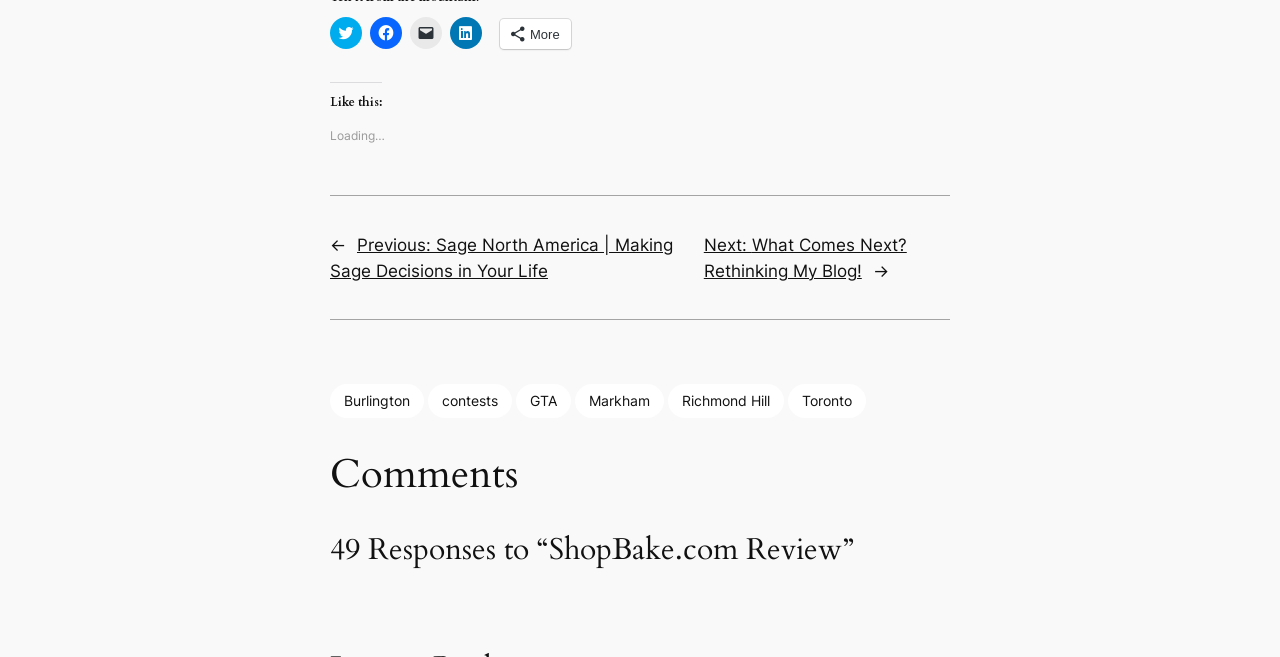Answer briefly with one word or phrase:
How many links are there in the navigation 'Posts'?

2